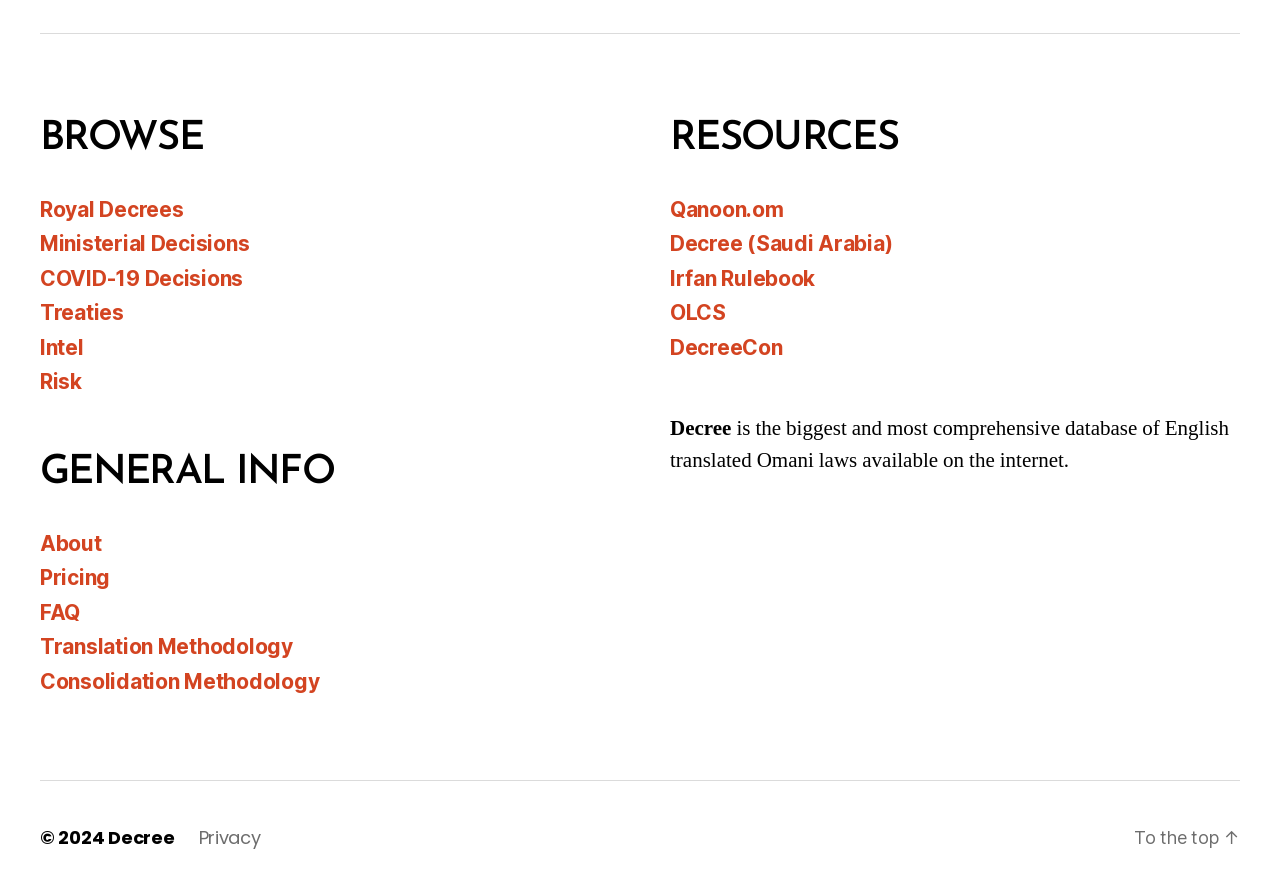Determine the bounding box coordinates of the target area to click to execute the following instruction: "Browse Royal Decrees."

[0.031, 0.243, 0.143, 0.271]